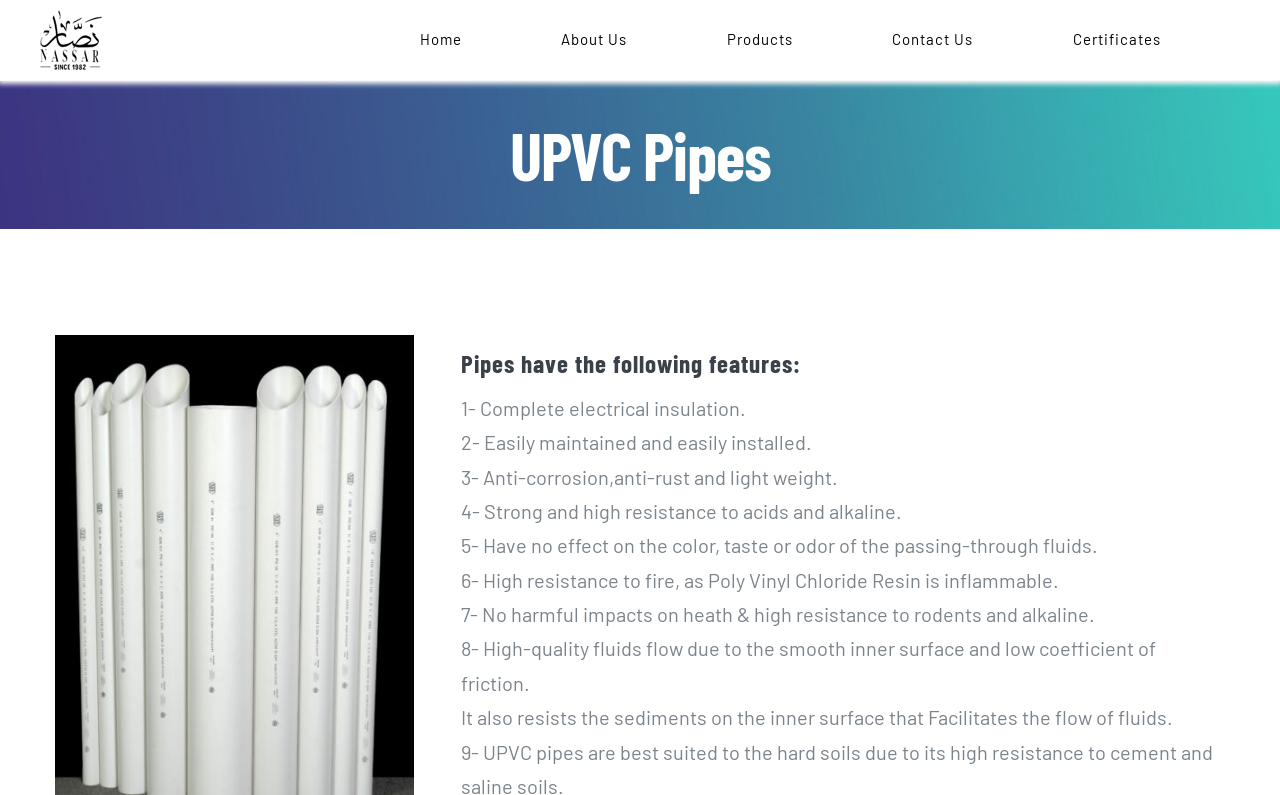Are UPVC pipes resistant to rodents?
Answer the question with a thorough and detailed explanation.

The webpage mentions that UPVC pipes have no harmful impacts on health and are resistant to rodents, among other benefits.